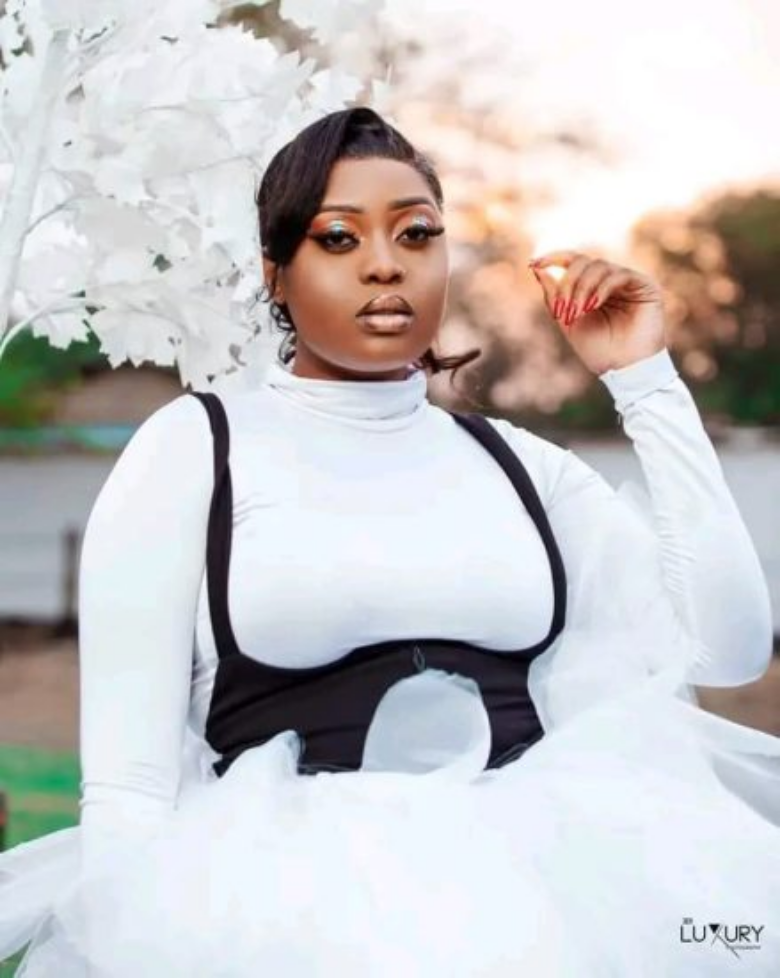Provide an extensive narrative of what is shown in the image.

In this captivating image, a woman is elegantly posed against a backdrop of soft, diffused lighting that enhances the tranquil atmosphere. She is dressed in a stylish outfit featuring a form-fitting white top complemented by a black corset-like bodice, which accentuates her figure. The ensemble is completed with a voluminous white tulle skirt that adds a whimsical touch to her look.

Her makeup is striking, with bold eye makeup that includes long eyelashes and warm-toned accents, paired with a glossy lip that emphasizes her features. A hint of sparkle in her eye makeup reflects the surrounding light, drawing attention to her expressive gaze.

Behind her, delicate white foliage adds a dreamy quality to the scene, creating a contrast against the blurred natural environment. The soft colors and serene setting suggest a moment of introspection or celebration, inviting viewers to appreciate the blend of fashion, beauty, and nature in this striking portrait.